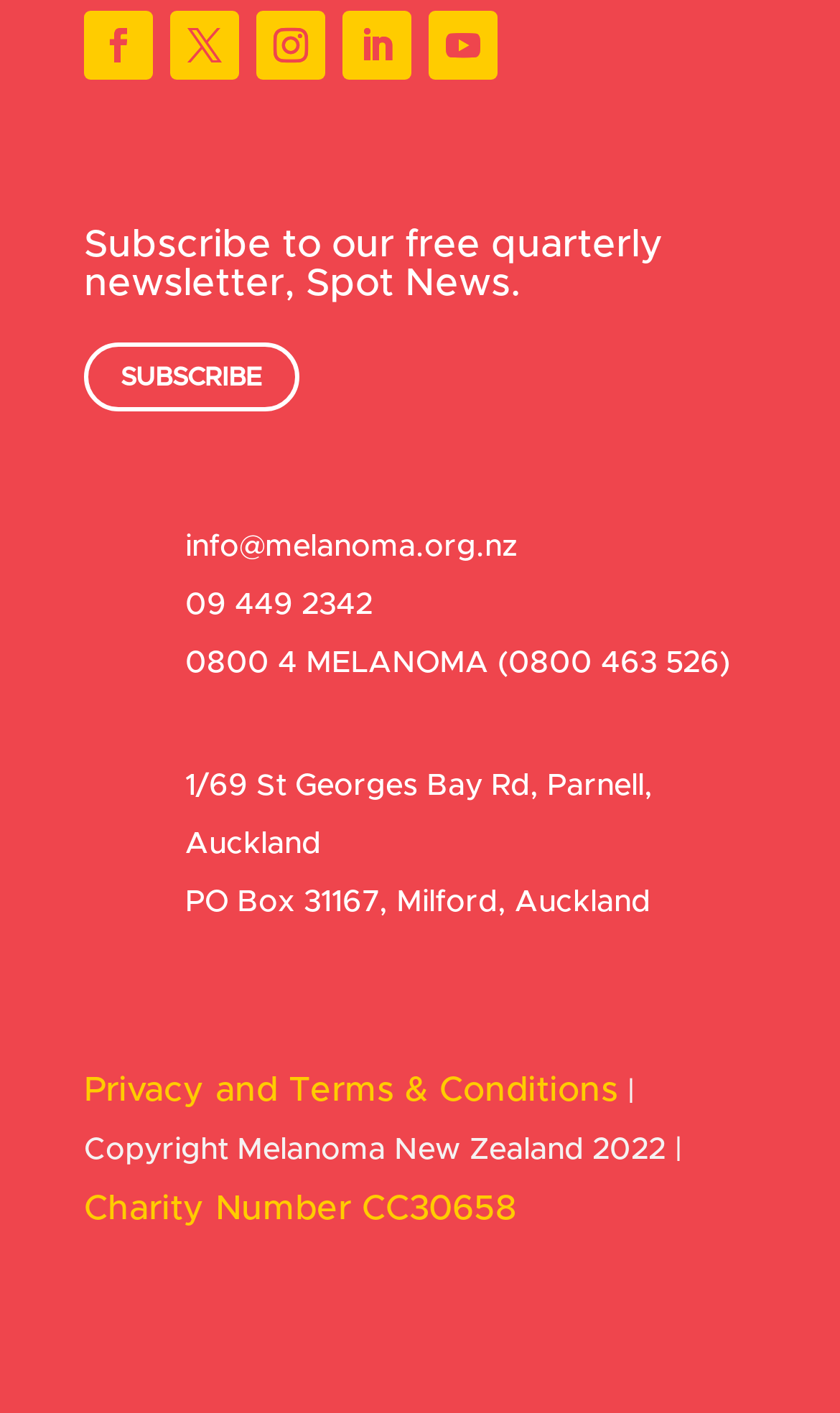Identify the bounding box coordinates for the element you need to click to achieve the following task: "View privacy and terms". Provide the bounding box coordinates as four float numbers between 0 and 1, in the form [left, top, right, bottom].

[0.1, 0.758, 0.736, 0.783]